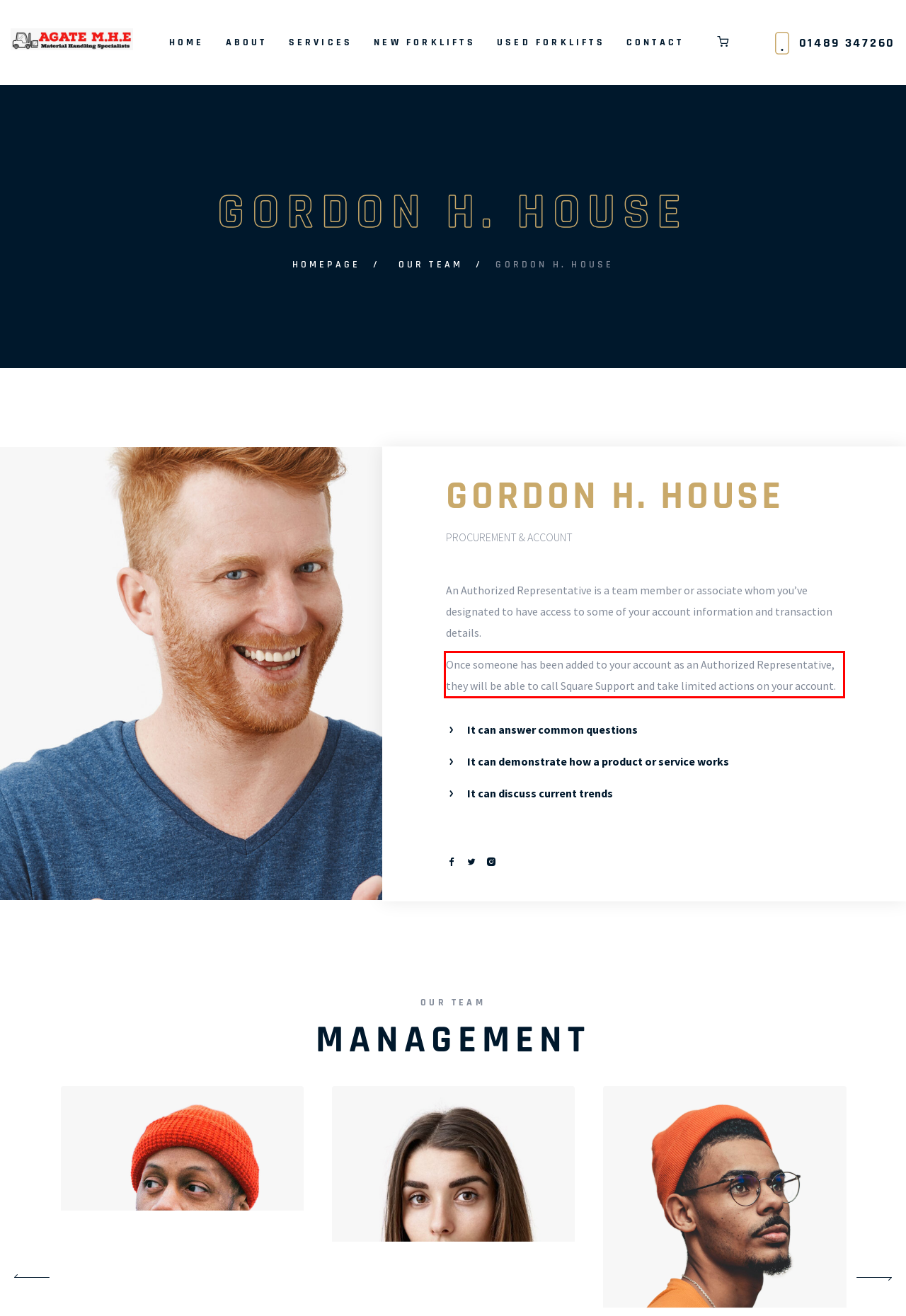There is a UI element on the webpage screenshot marked by a red bounding box. Extract and generate the text content from within this red box.

Once someone has been added to your account as an Authorized Representative, they will be able to call Square Support and take limited actions on your account.